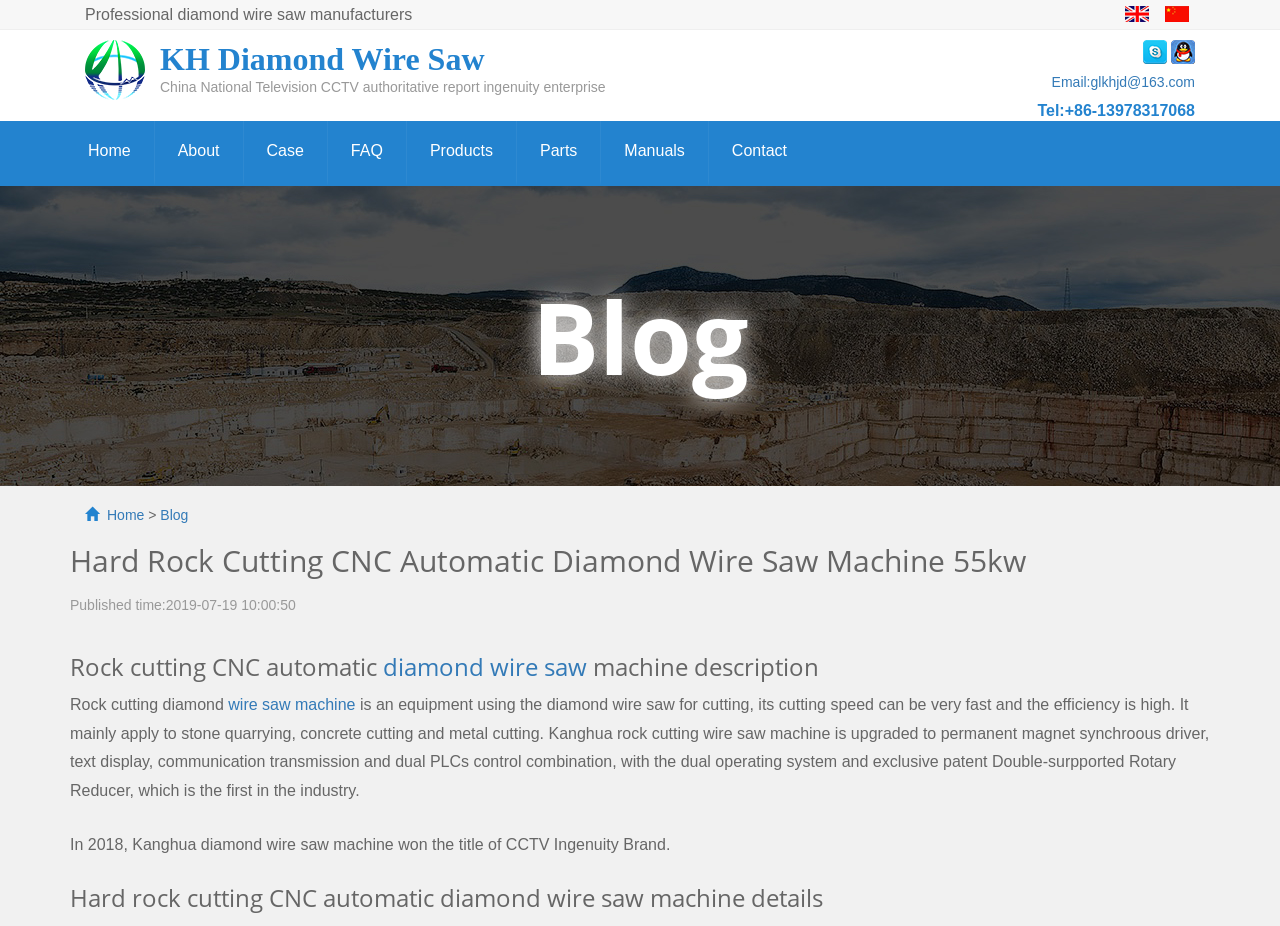Answer the question in one word or a short phrase:
What is the title of the CCTV report mentioned on this webpage?

CCTV Ingenuity Brand